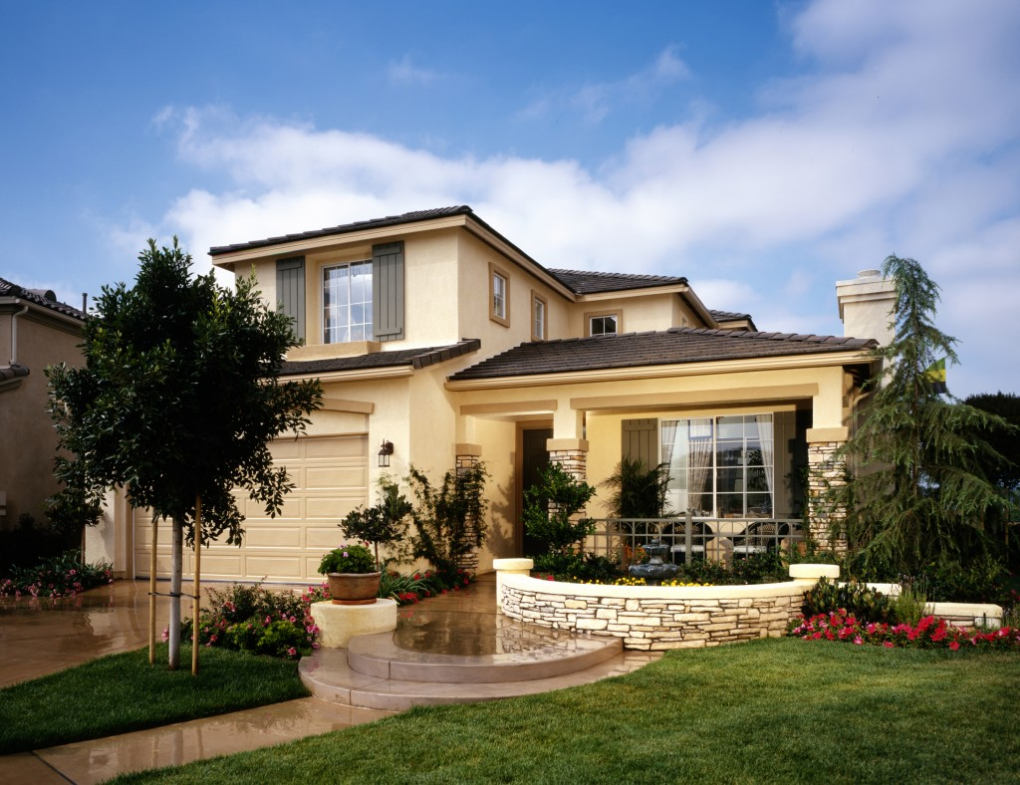Create an extensive and detailed description of the image.

The image showcases a beautiful suburban house, characterized by a blend of modern architectural elements and inviting landscaping. The home features a light-colored exterior with a charming stone-accented front porch, which is framed by lush green lawns and vibrant flower beds that add a splash of color. To the left, a well-kept tree complements the greenery, while the porch area is adorned with neatly arranged plants in pots. The upper floor displays stylish window shutters, enhancing the property's charming aesthetic. This home represents the allure of outdoor amenities that can enhance property value, making it an attractive choice for prospective buyers or renters.